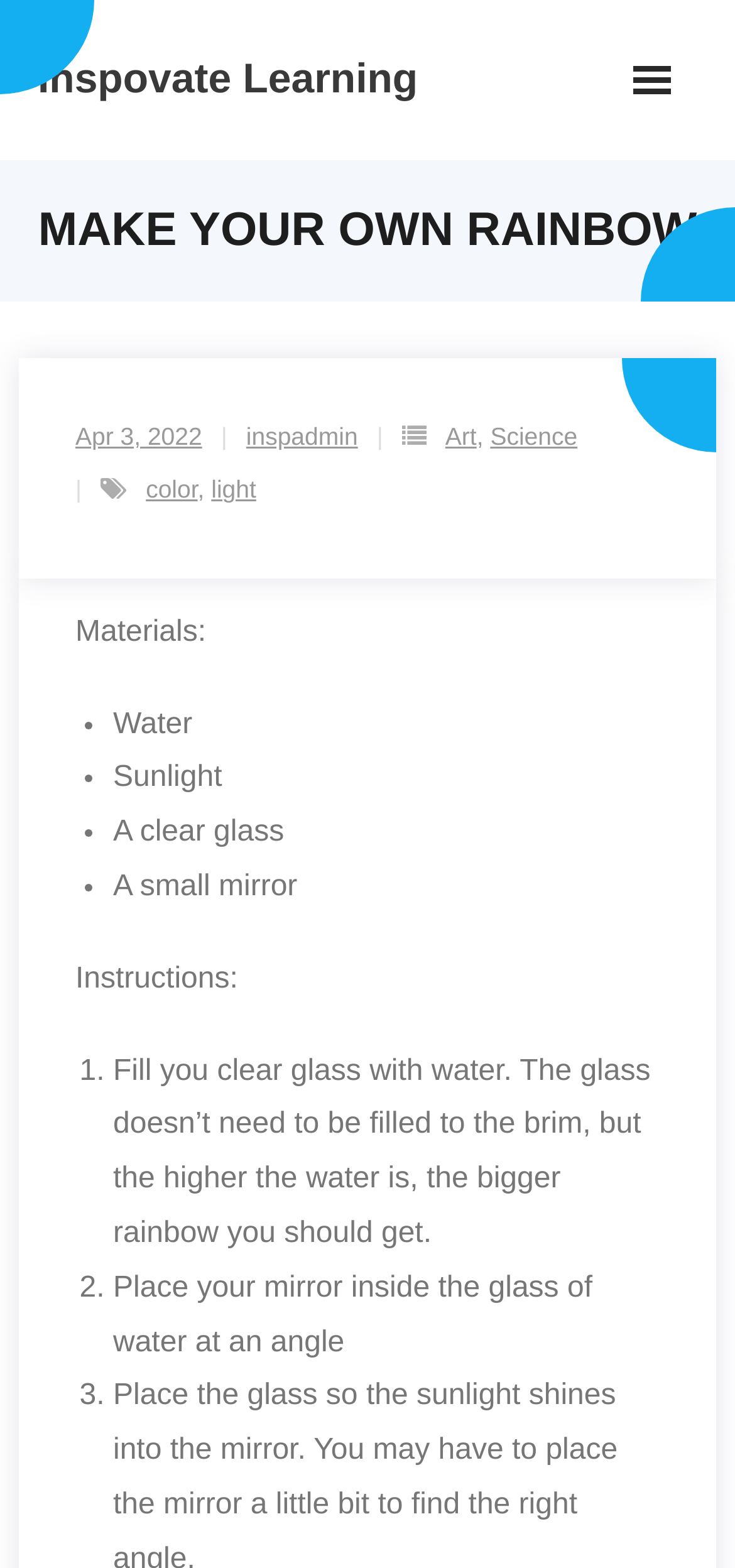Explain in detail what is displayed on the webpage.

The webpage is about a STEM-related experiment, specifically making a rainbow. At the top, there is a heading "Make Your Own Rainbow" in a prominent position, taking up most of the width of the page. Below this heading, there is a section with links to the date "Apr 3, 2022", the author "inspadmin", and categories "Art" and "Science", separated by commas.

The main content of the page is divided into two sections: "Materials" and "Instructions". The "Materials" section lists four items needed for the experiment, each marked with a bullet point: Water, Sunlight, A clear glass, and A small mirror. These items are listed vertically, one below the other.

The "Instructions" section provides a step-by-step guide to conducting the experiment. There are three steps, each marked with a numbered list marker (1., 2., and 3.). The instructions are written in a clear and concise manner, with each step describing a specific action to take, such as filling the glass with water and placing the mirror inside at an angle. The text is arranged in a single column, with each step below the previous one.